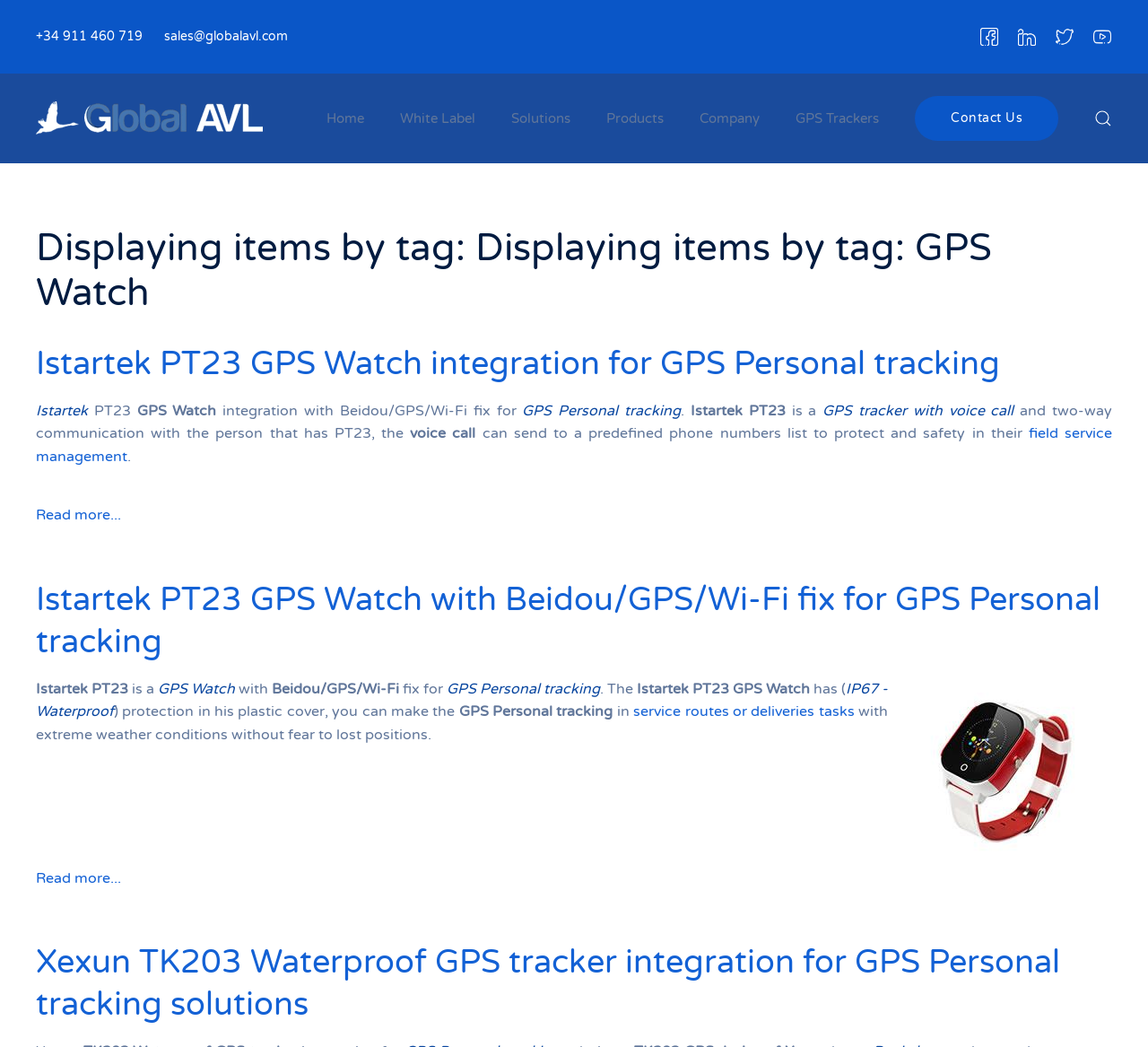What is the text of the first heading?
Using the image, provide a concise answer in one word or a short phrase.

Displaying items by tag: GPS Watch